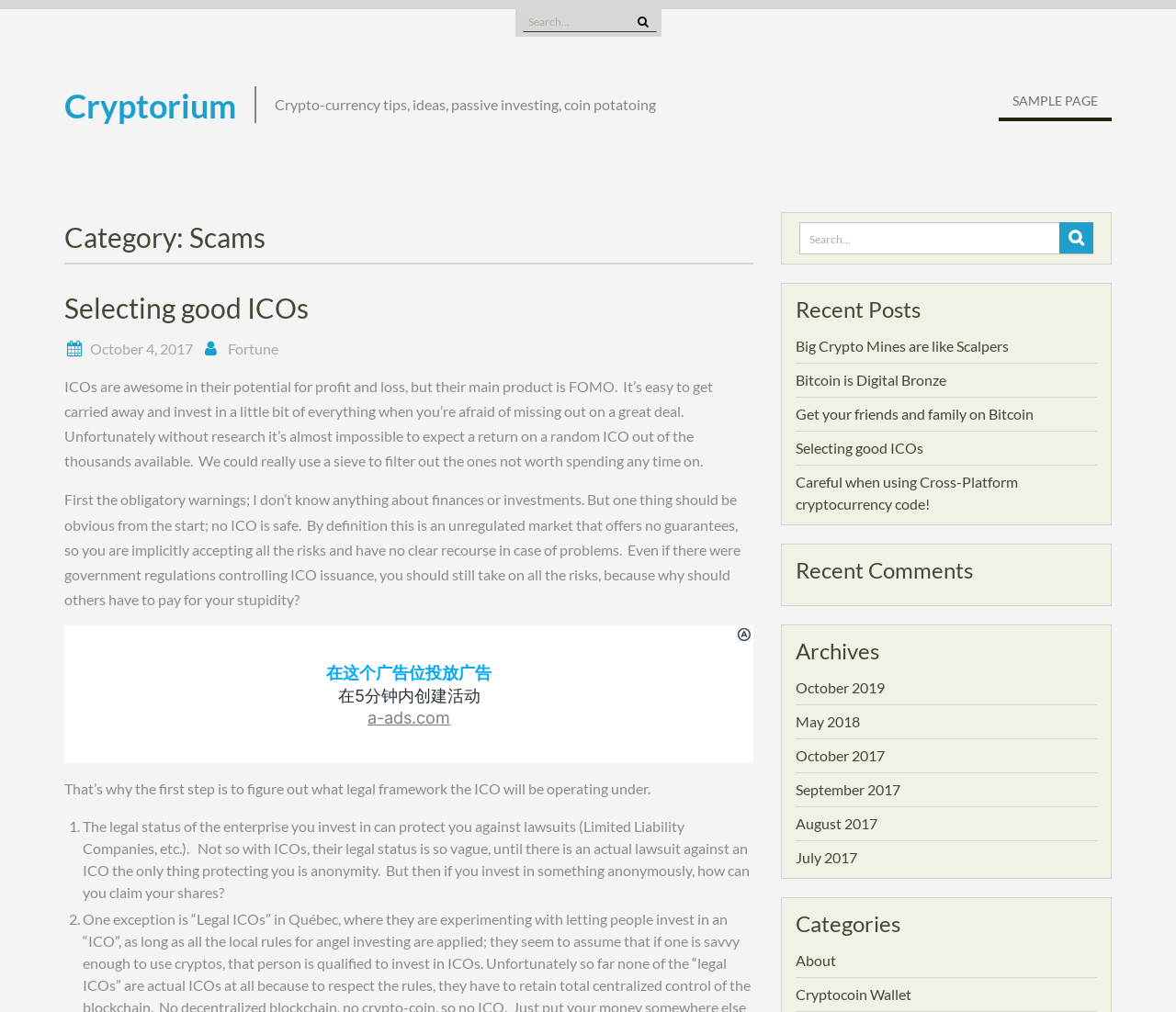Please identify the bounding box coordinates of where to click in order to follow the instruction: "View recent posts".

[0.677, 0.289, 0.933, 0.322]